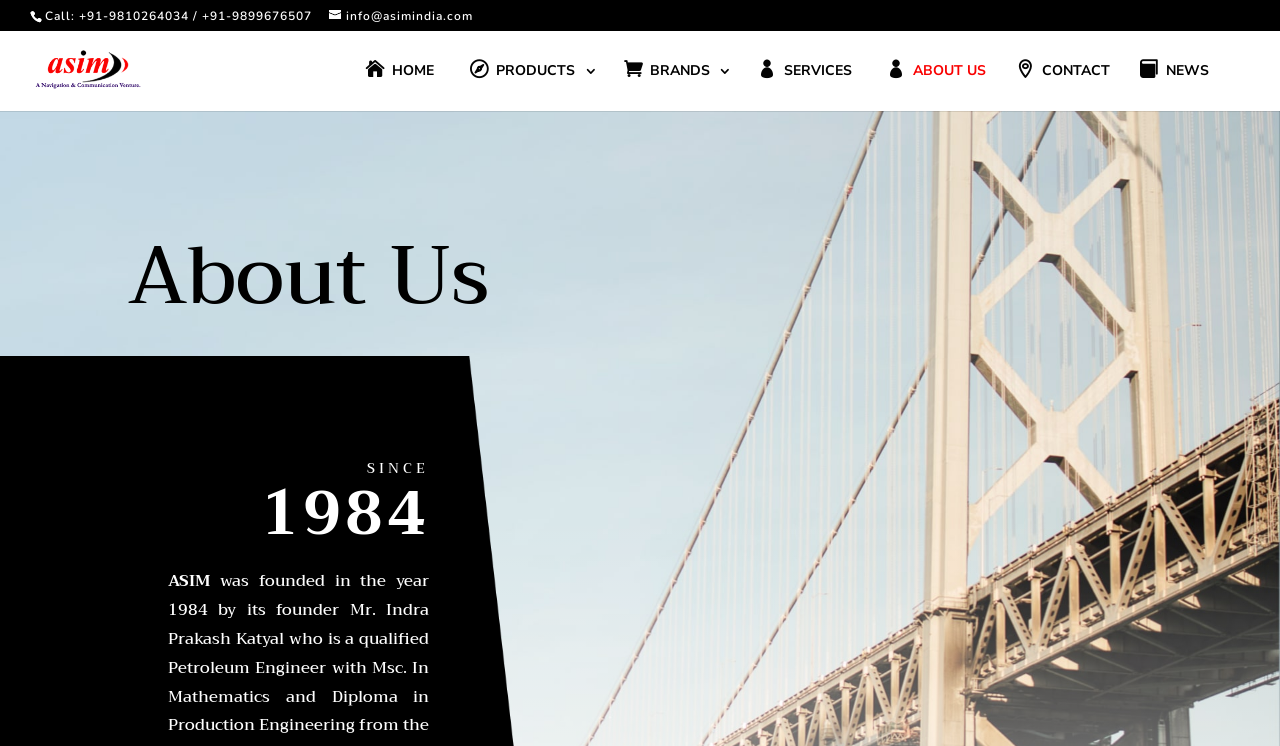Provide a short answer to the following question with just one word or phrase: What is the email address to contact?

info@asimindia.com